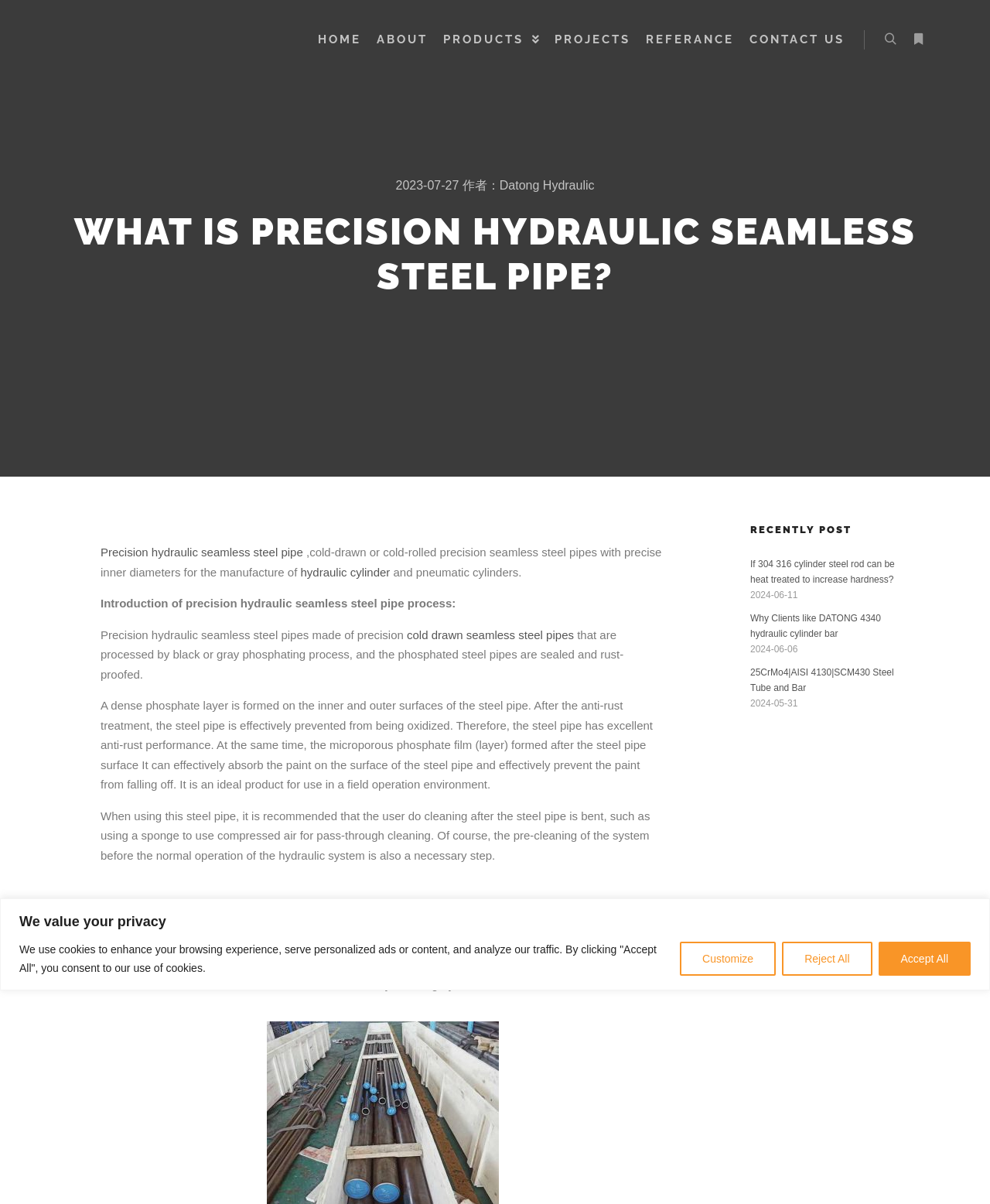Identify and provide the text of the main header on the webpage.

WHAT IS PRECISION HYDRAULIC SEAMLESS STEEL PIPE?